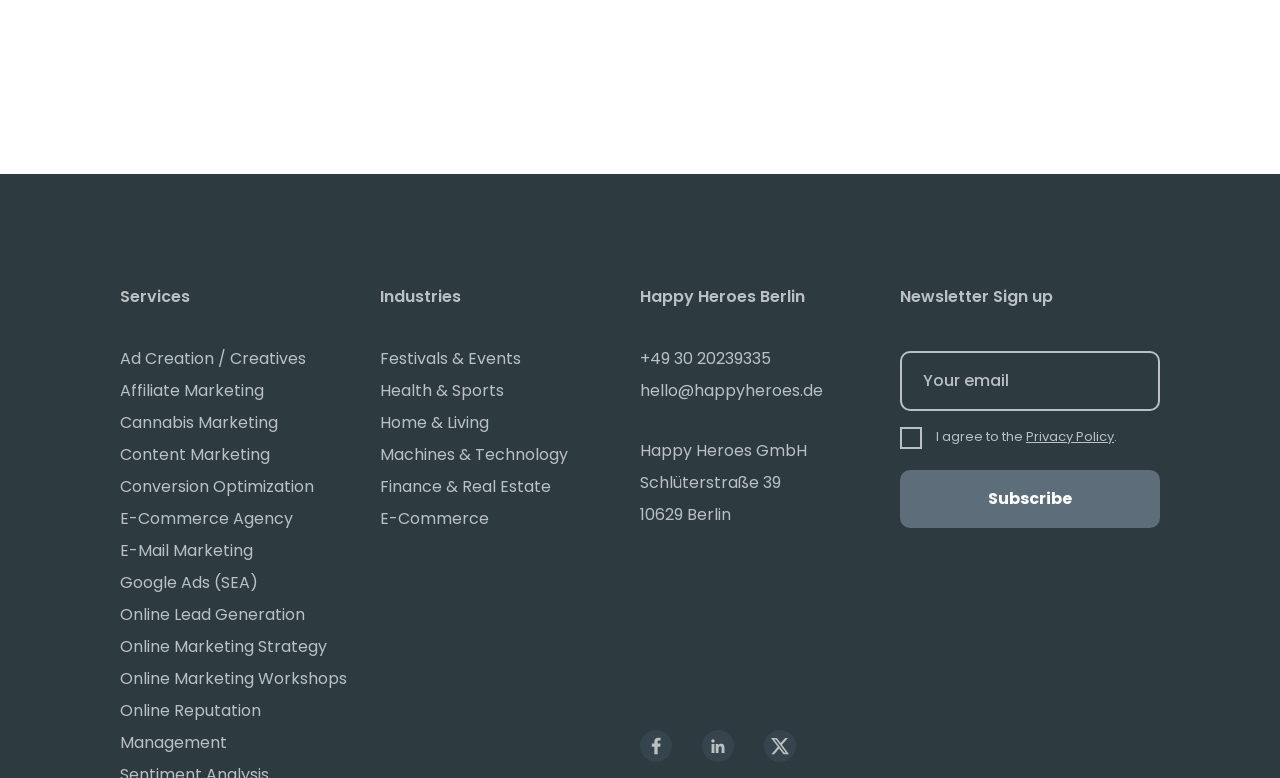What is the company's email address?
Using the image, give a concise answer in the form of a single word or short phrase.

hello@happyheroes.de